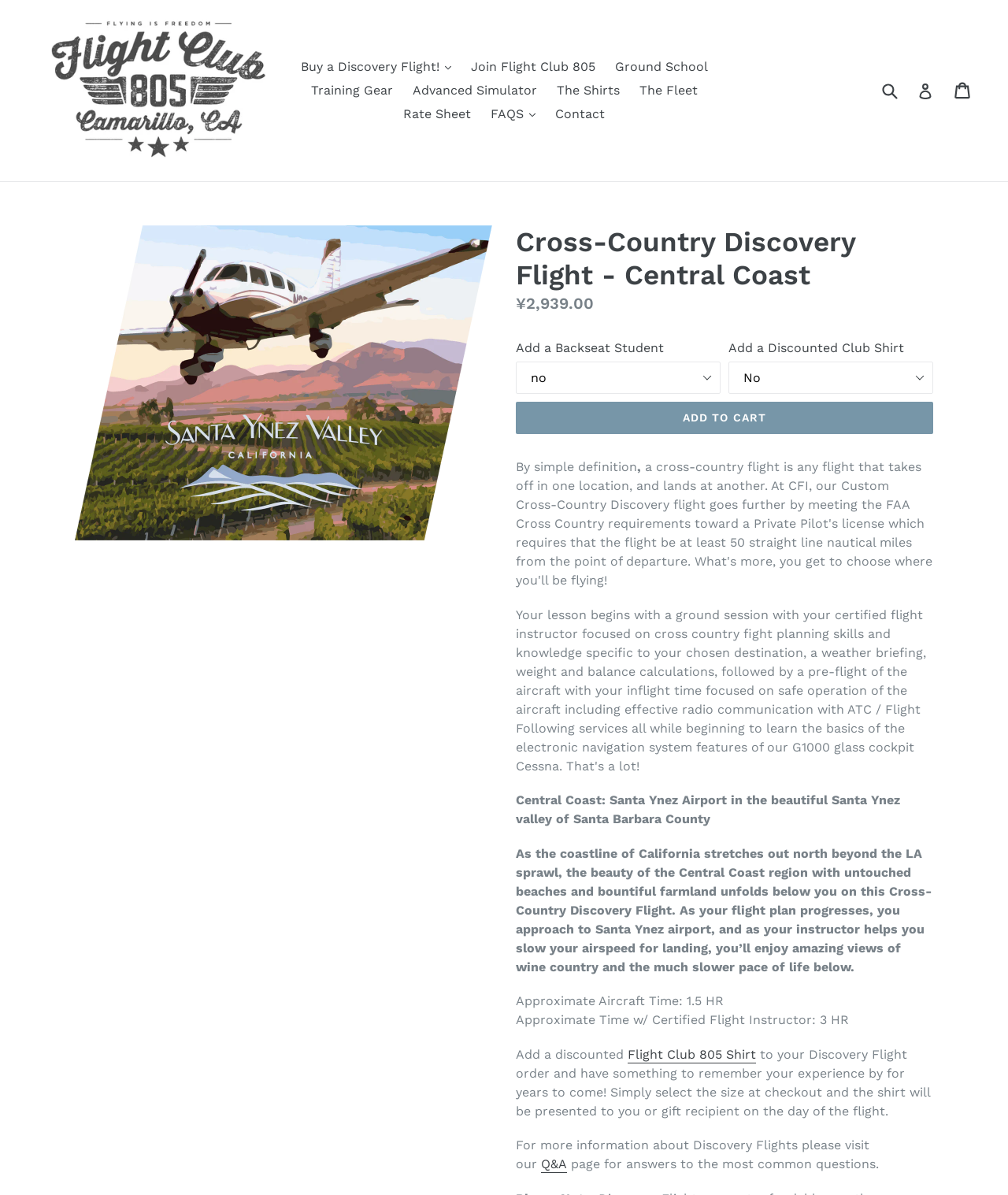Can you show the bounding box coordinates of the region to click on to complete the task described in the instruction: "Buy a Discovery Flight"?

[0.29, 0.046, 0.455, 0.066]